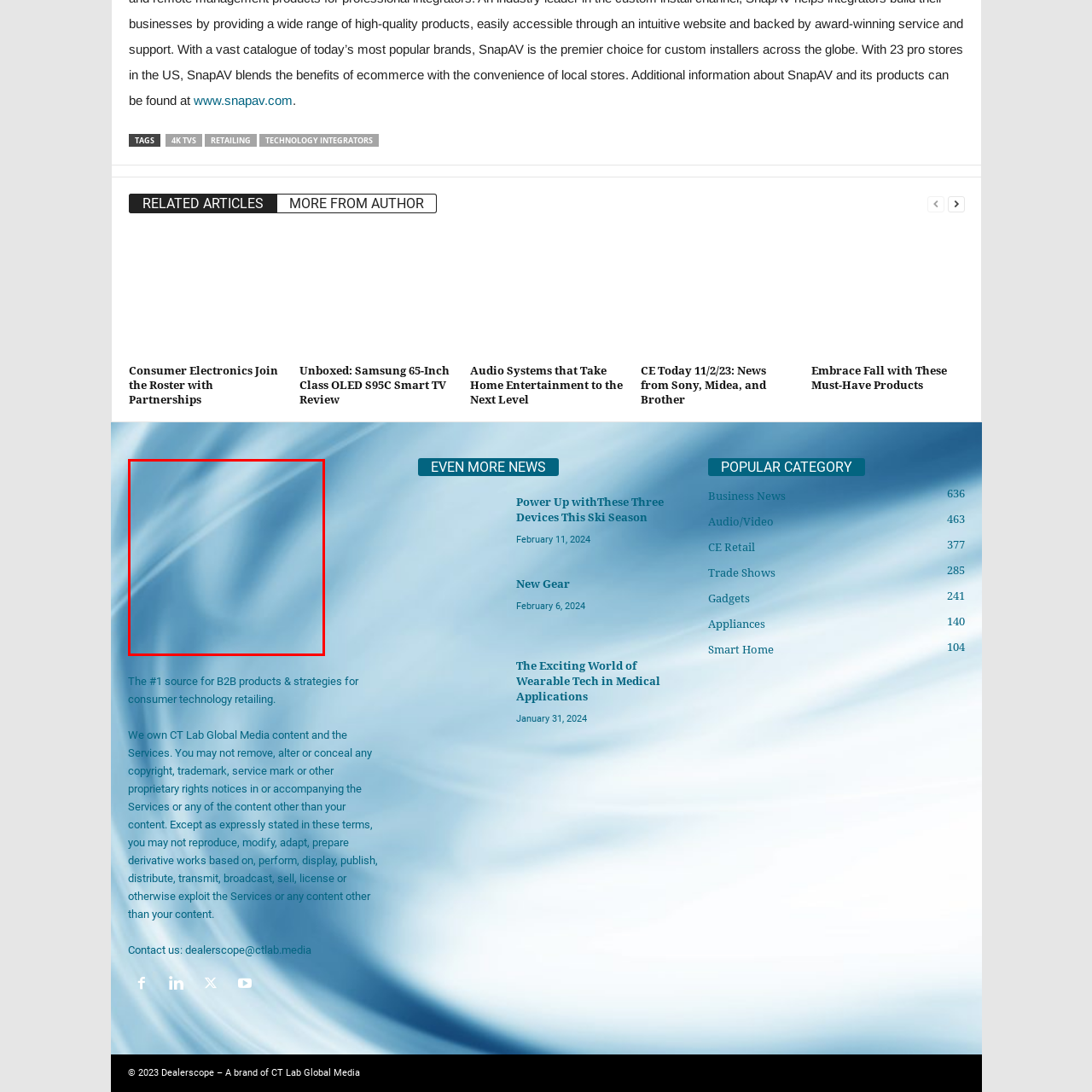What is the texture of the image?
Look at the image within the red bounding box and provide a single word or phrase as an answer.

Smooth